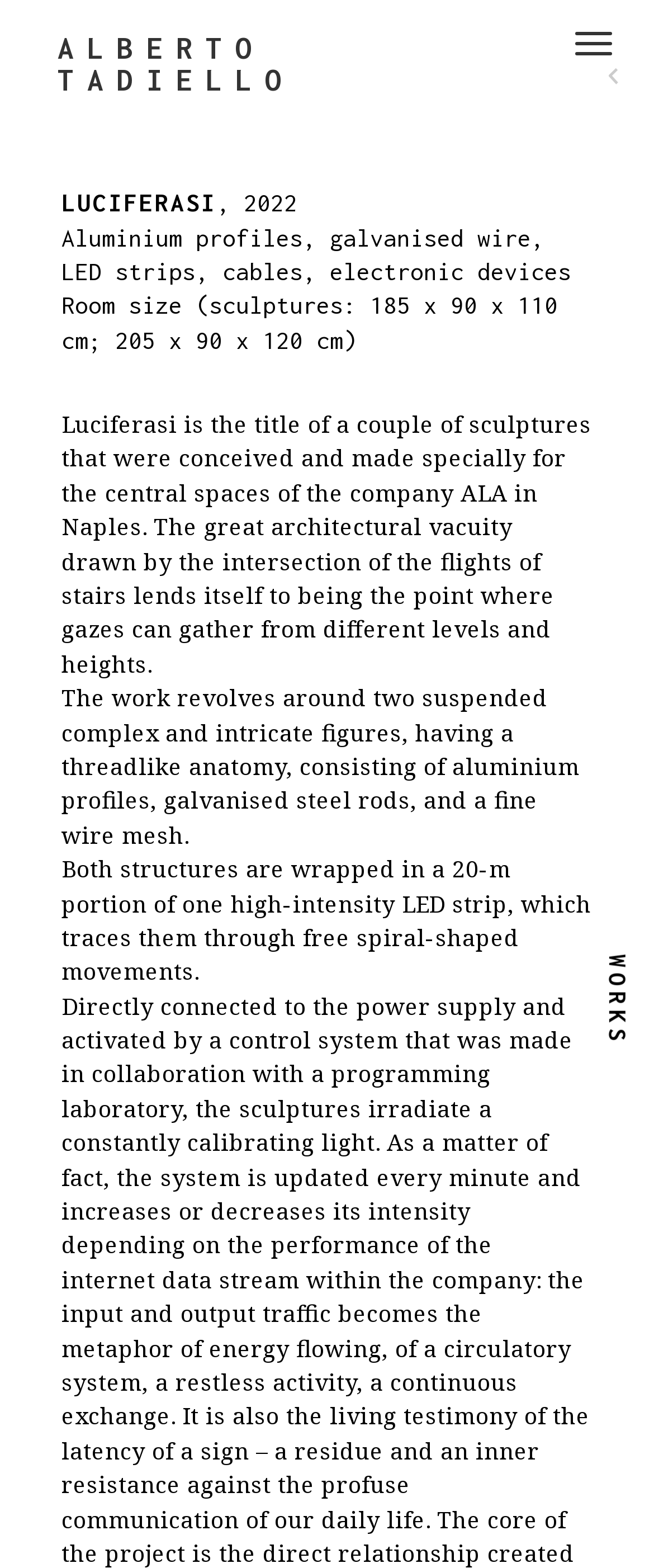Determine the bounding box coordinates of the UI element that matches the following description: "‹". The coordinates should be four float numbers between 0 and 1 in the format [left, top, right, bottom].

[0.921, 0.041, 0.971, 0.072]